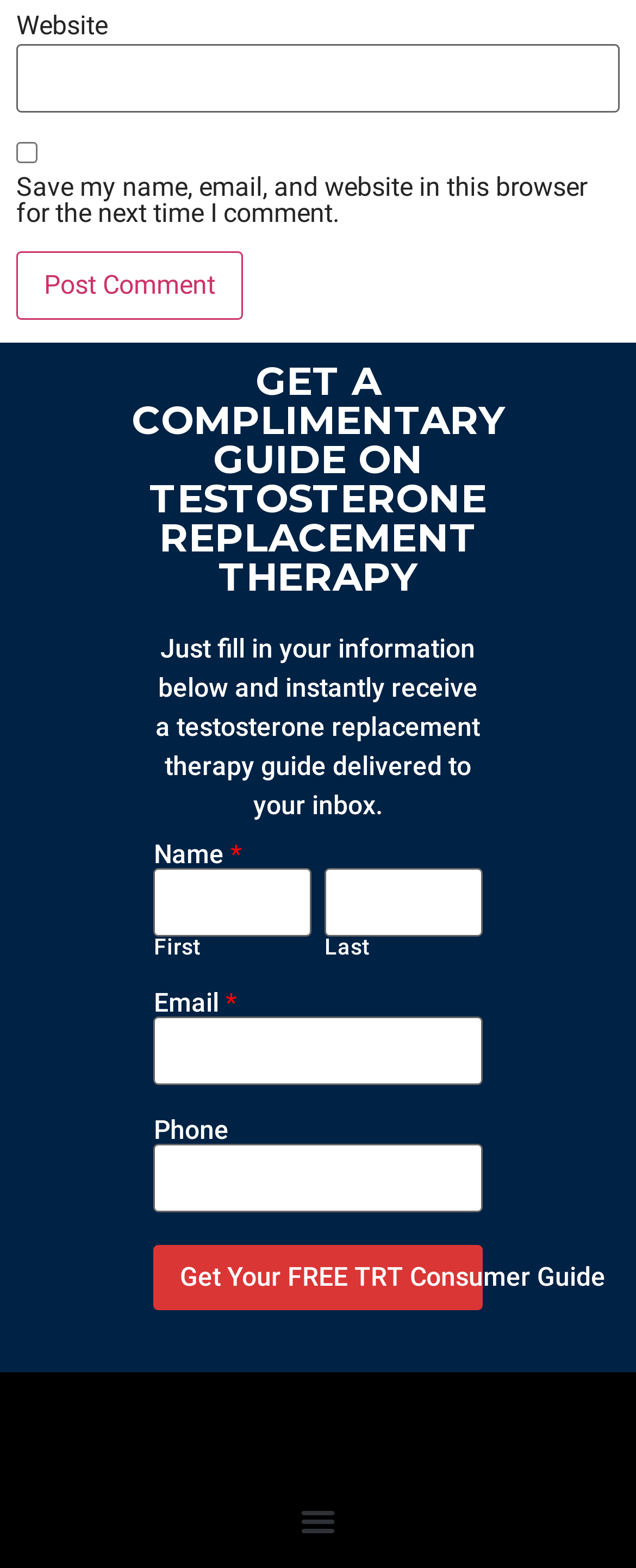Given the element description, predict the bounding box coordinates in the format (top-left x, top-left y, bottom-right x, bottom-right y), using floating point numbers between 0 and 1: parent_node: Cari untuk: value="Cari"

None